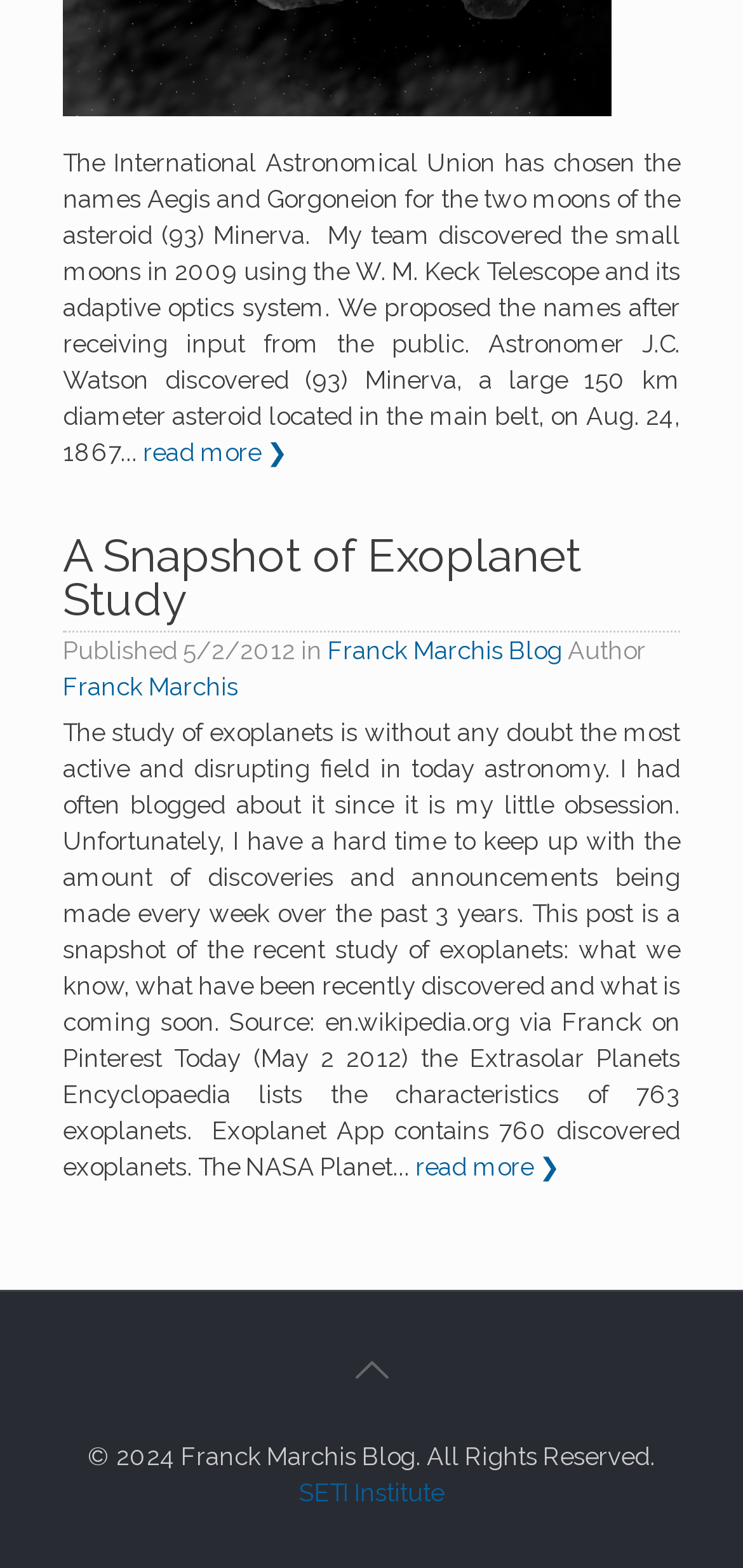What is the diameter of the asteroid Minerva?
Answer briefly with a single word or phrase based on the image.

150 km